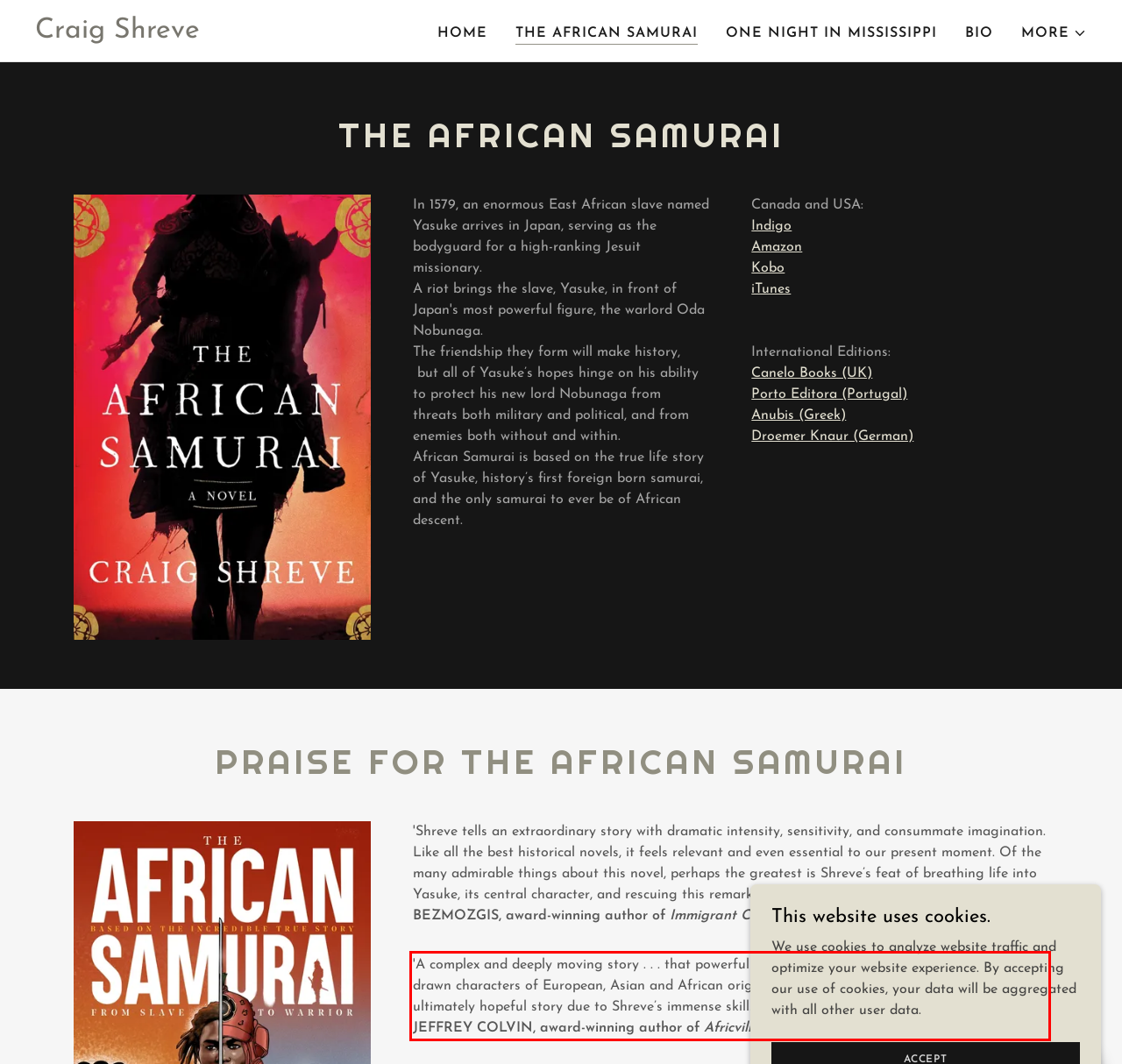Locate the red bounding box in the provided webpage screenshot and use OCR to determine the text content inside it.

'A complex and deeply moving story . . . that powerfully resonates with our current times. The deftly drawn characters of European, Asian and African origin inhabit a sometimes frightening but ultimately hopeful story due to Shreve’s immense skills at illuminating the power of the human spirit' JEFFREY COLVIN, award-winning author of Africville